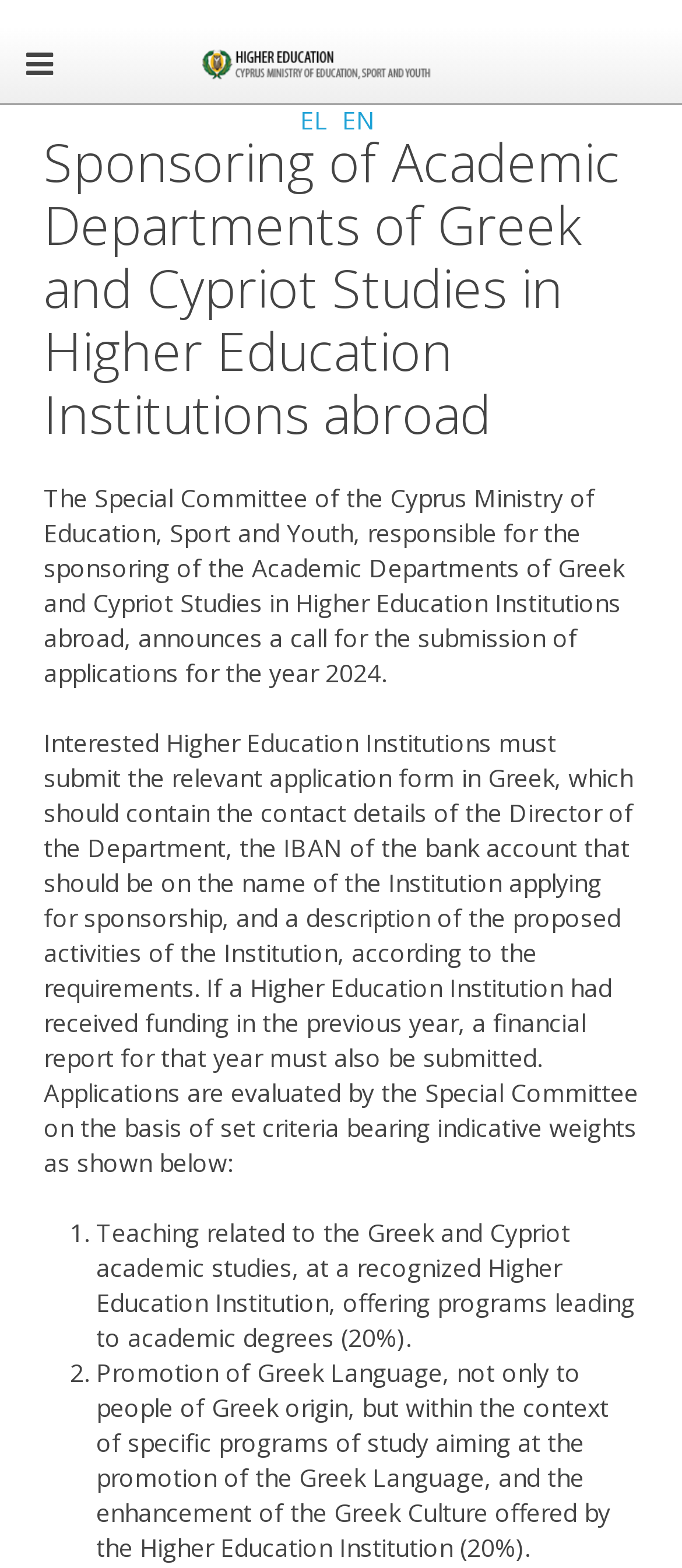What is the purpose of promoting Greek Language in the context of specific programs of study?
Using the image as a reference, answer with just one word or a short phrase.

Enhancement of Greek Culture